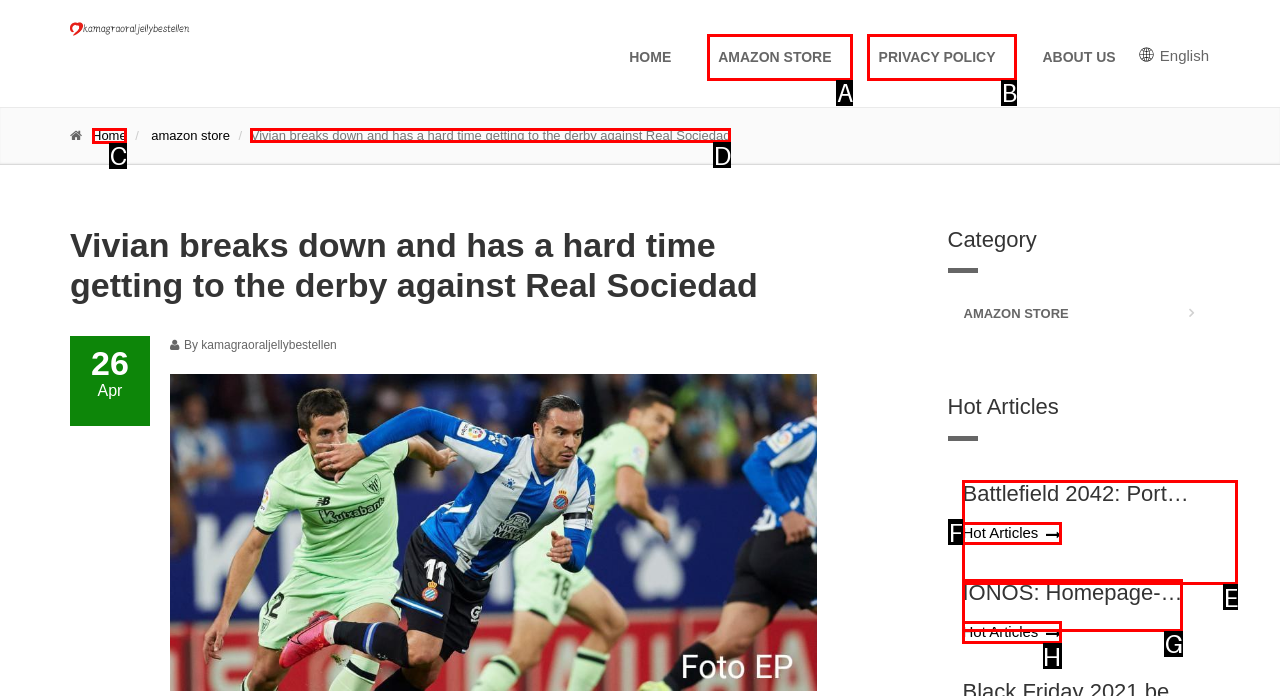Choose the correct UI element to click for this task: Search for apps and games Answer using the letter from the given choices.

None